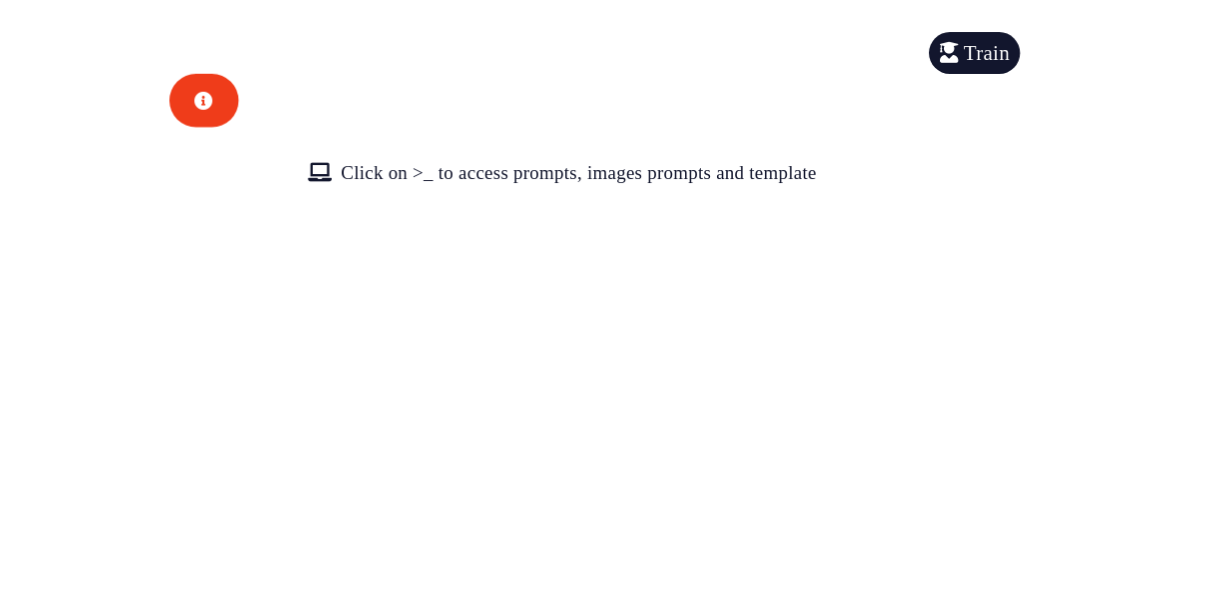Provide a comprehensive description of the image.

The image presents a user interface element from the Csvibes application, showcasing a central button with an information icon. Directly beneath the icon, there is a clear instruction that reads, "Click on >_ to access prompts, images prompts and template," indicating a function that allows users to interact with various prompts and templates available within the app. At the top right corner, there's a distinct "Train" button, suggesting an option for users to engage in a training process, possibly related to chatbot functionalities or data training. The layout is designed to guide users in utilizing the app effectively, with an emphasis on accessing customizable prompts.